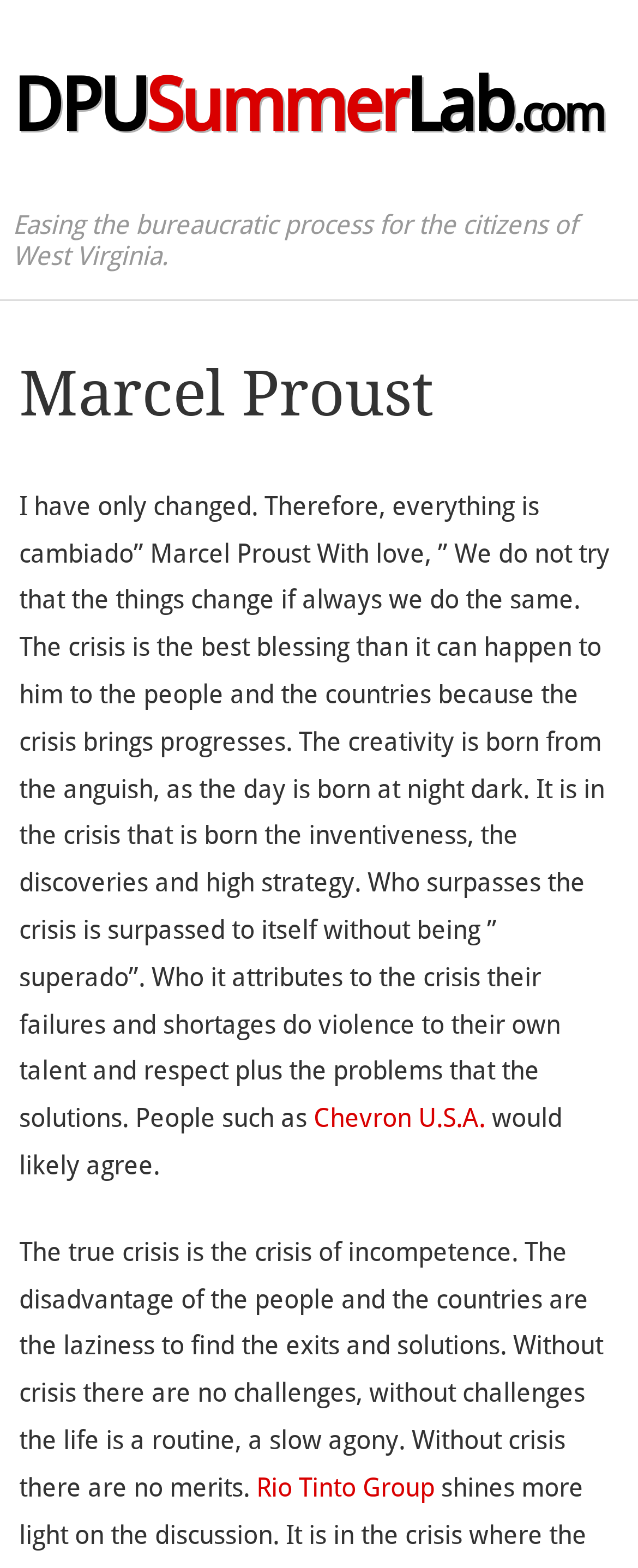What is the theme of the webpage?
Refer to the image and answer the question using a single word or phrase.

Easing bureaucratic process